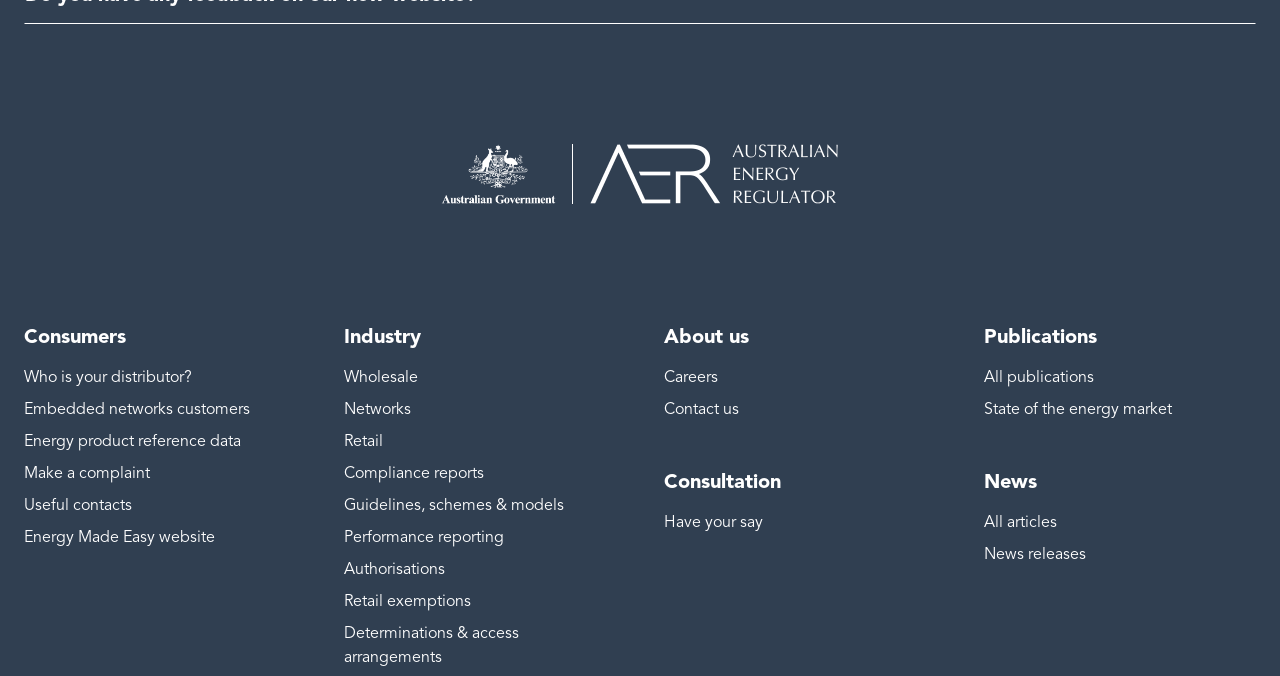What is the name of the website mentioned in the 'Consumers' category?
Answer with a single word or short phrase according to what you see in the image.

Energy Made Easy